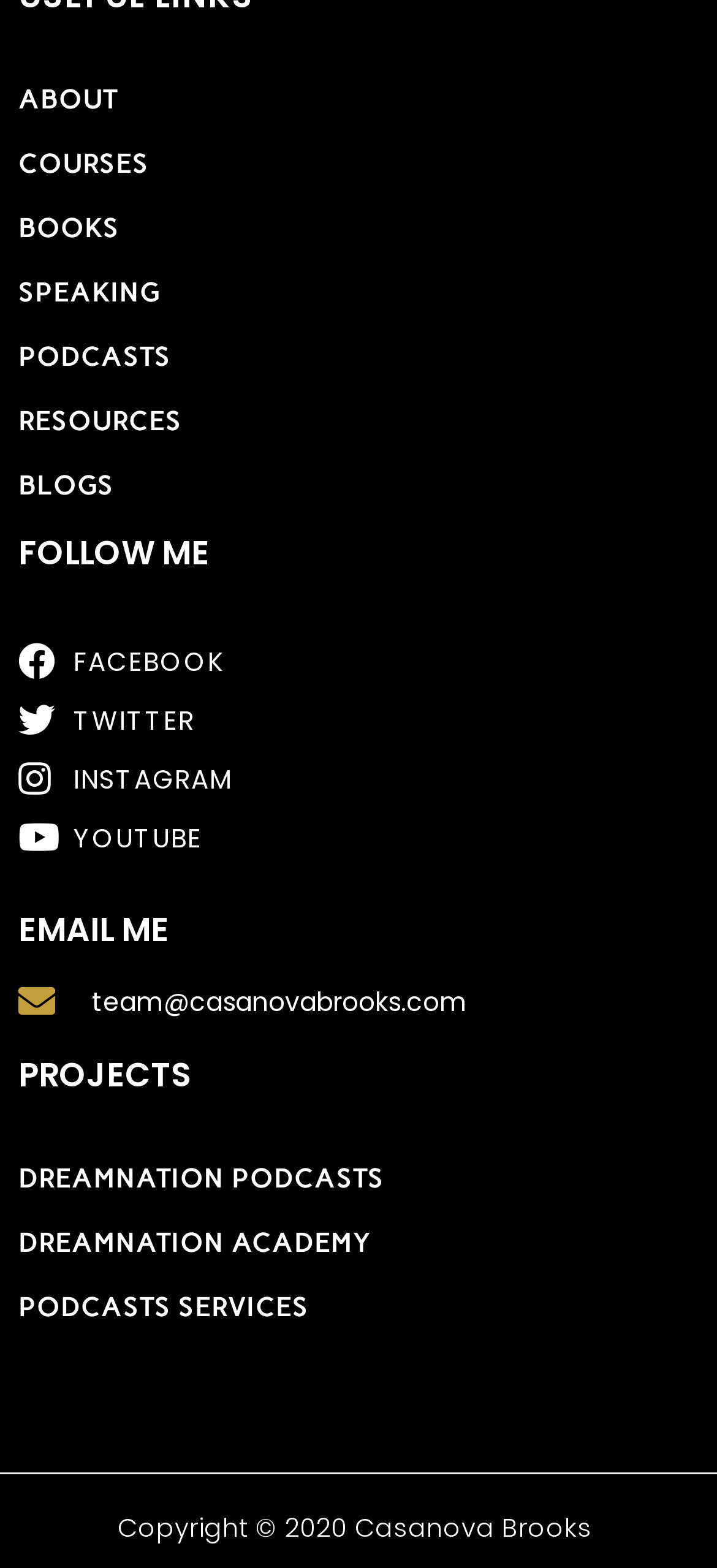Answer the question using only one word or a concise phrase: What year is the copyright for this website?

2020